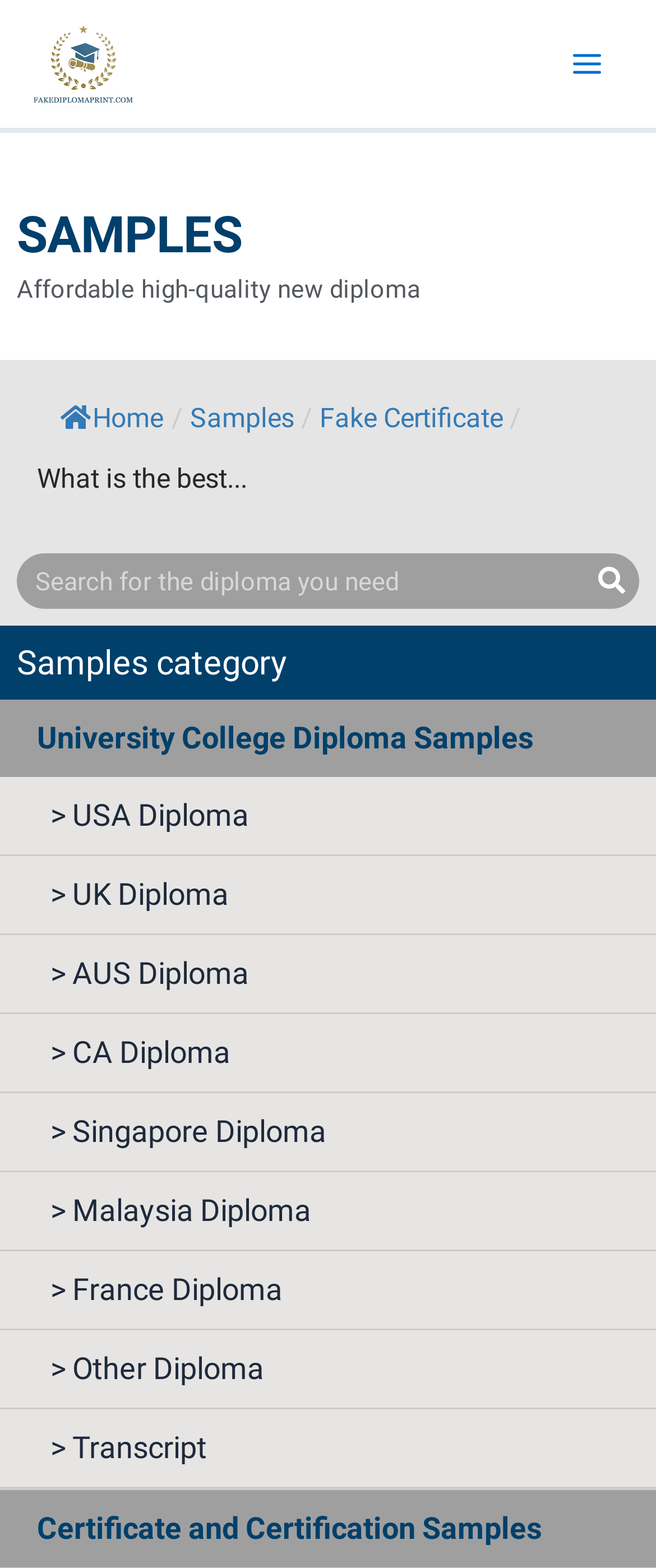Locate the bounding box coordinates of the area where you should click to accomplish the instruction: "Open the 'Main Menu'".

[0.841, 0.018, 0.949, 0.063]